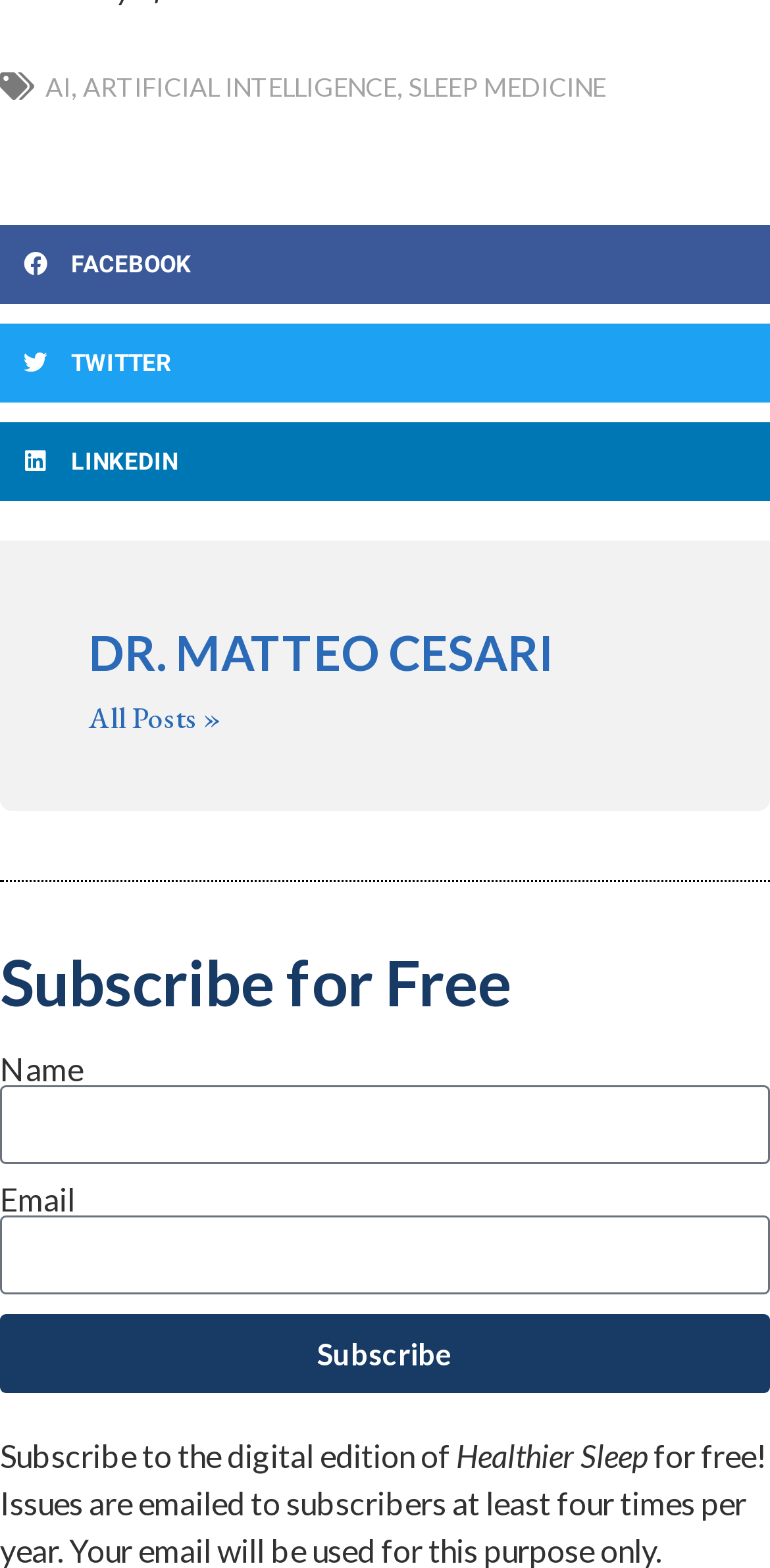What is the topic of the digital edition?
Based on the image, provide a one-word or brief-phrase response.

Healthier Sleep